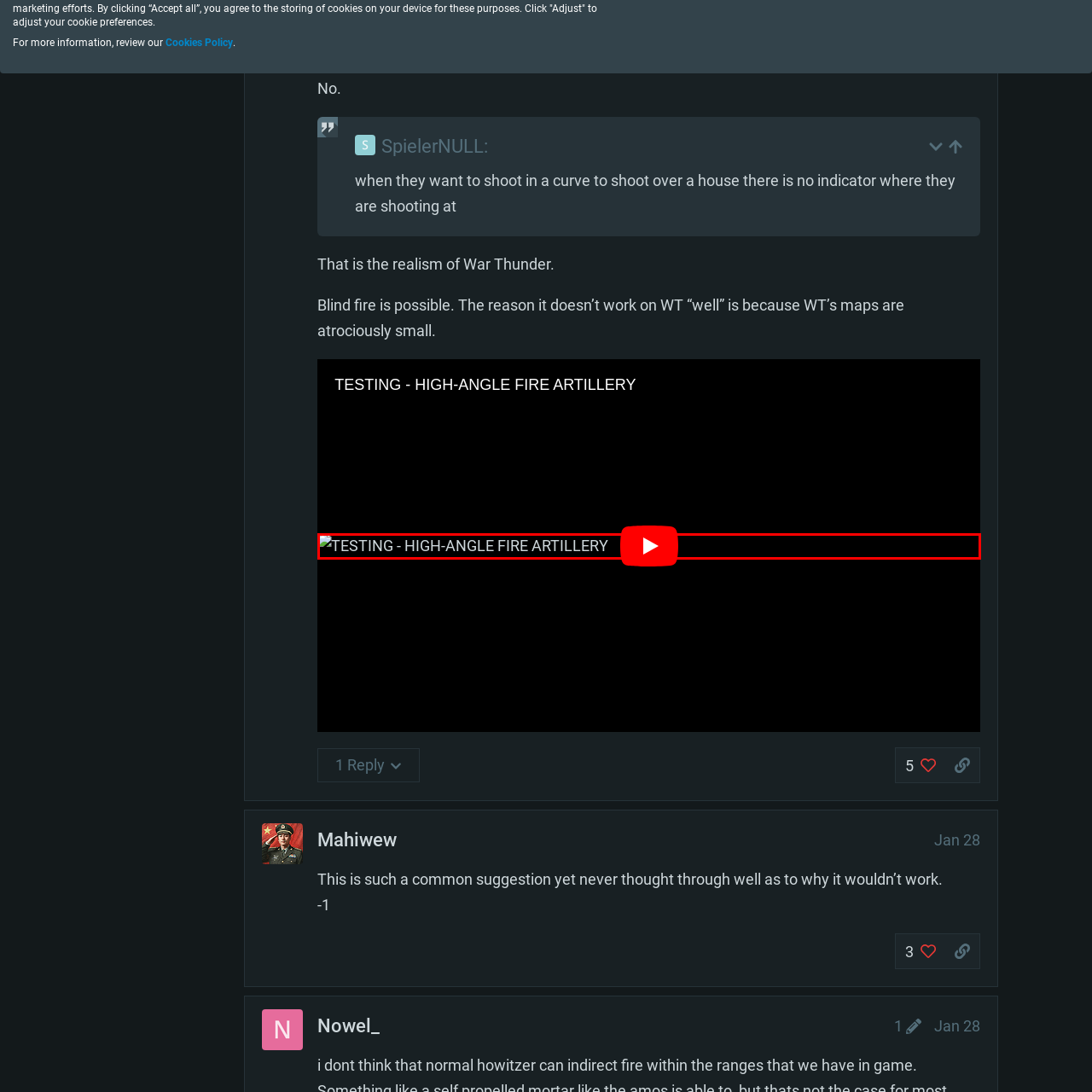What is the purpose of the testing?
Carefully analyze the image within the red bounding box and give a comprehensive response to the question using details from the image.

The testing is likely to highlight gameplay mechanics, offer insights into artillery simulation, or showcase advancements in tactical shooting strategies within the game, as it emphasizes the strategic elements involved in high-angle fire.